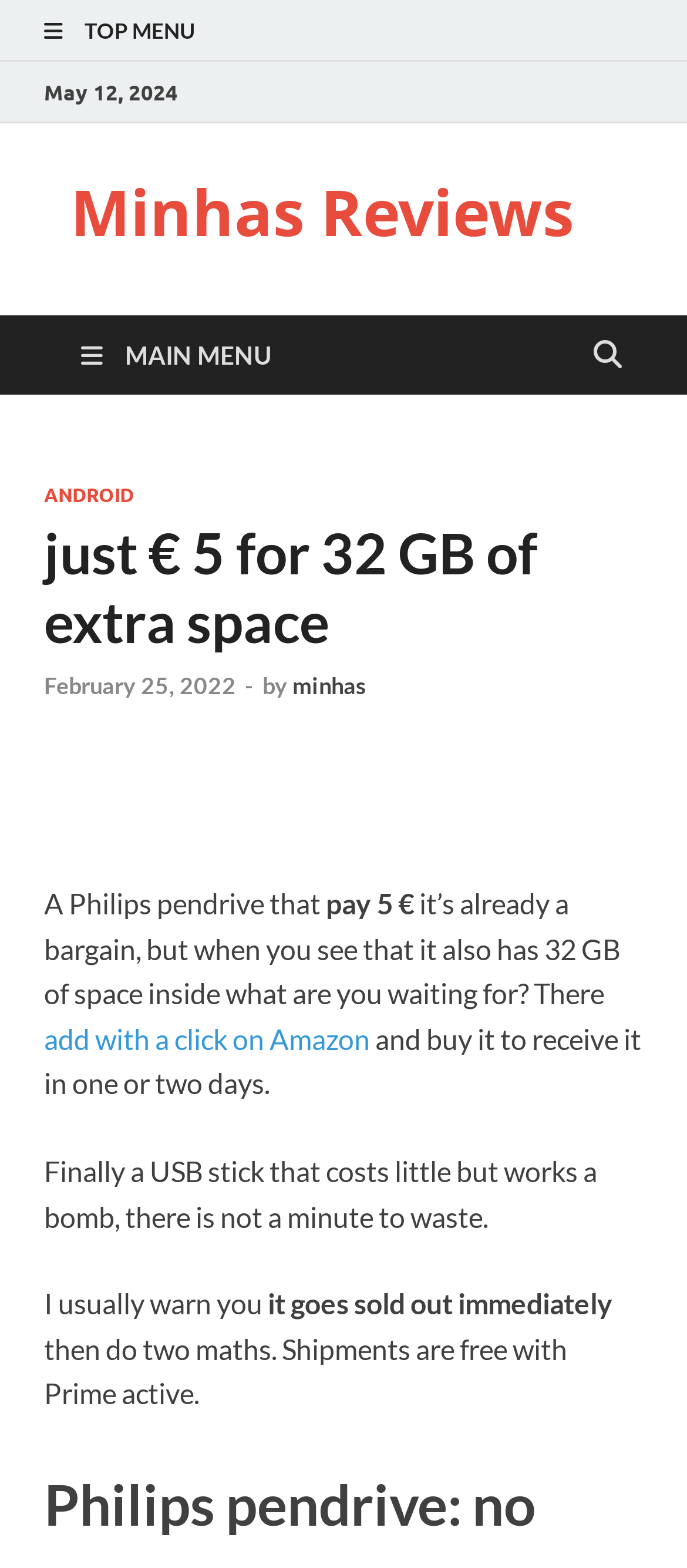Respond to the question below with a single word or phrase:
Who is the author of the article?

minhas